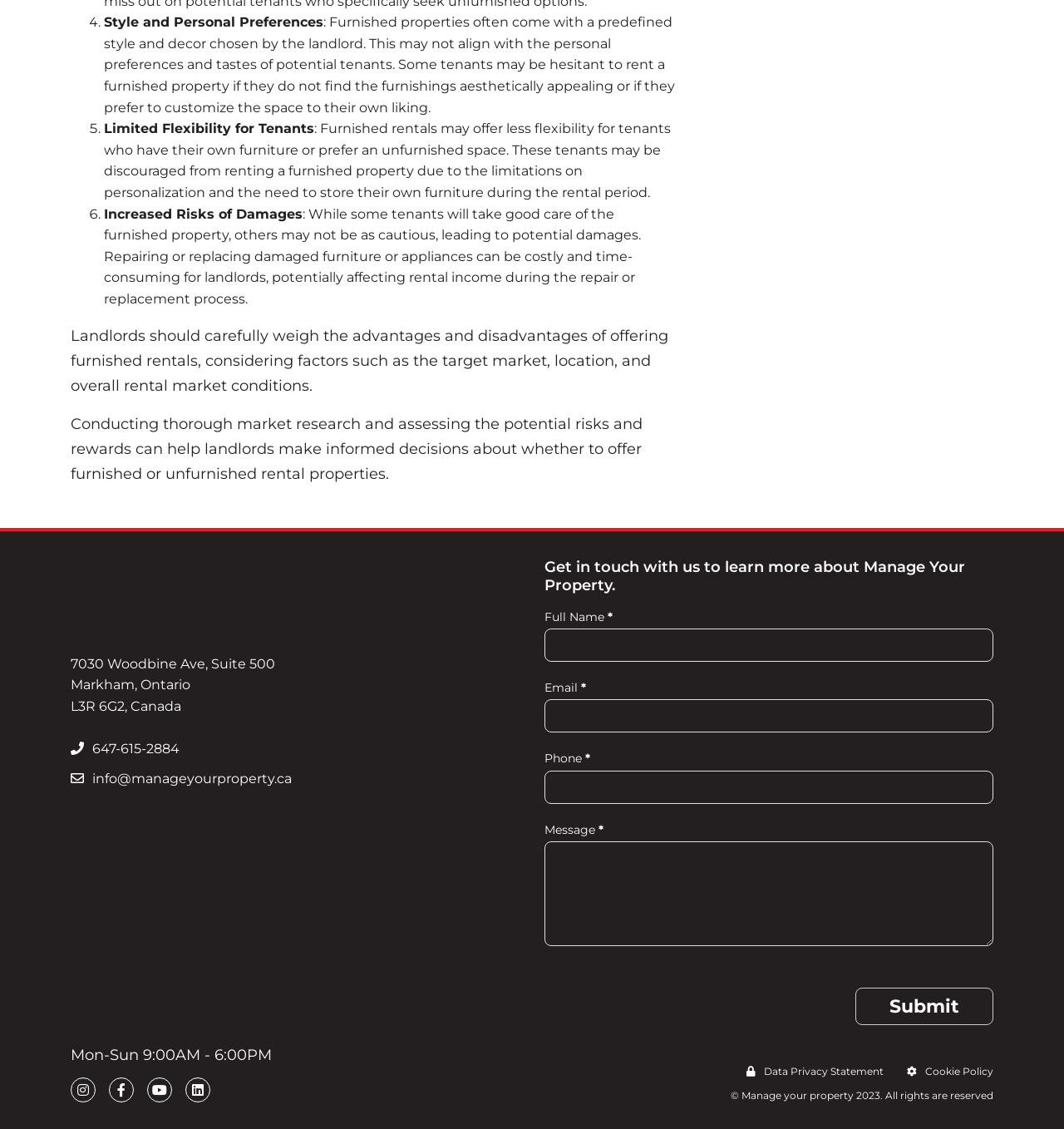What is the purpose of the 'Contact Us' section?
Based on the visual, give a brief answer using one word or a short phrase.

To get in touch with Manage Your Property